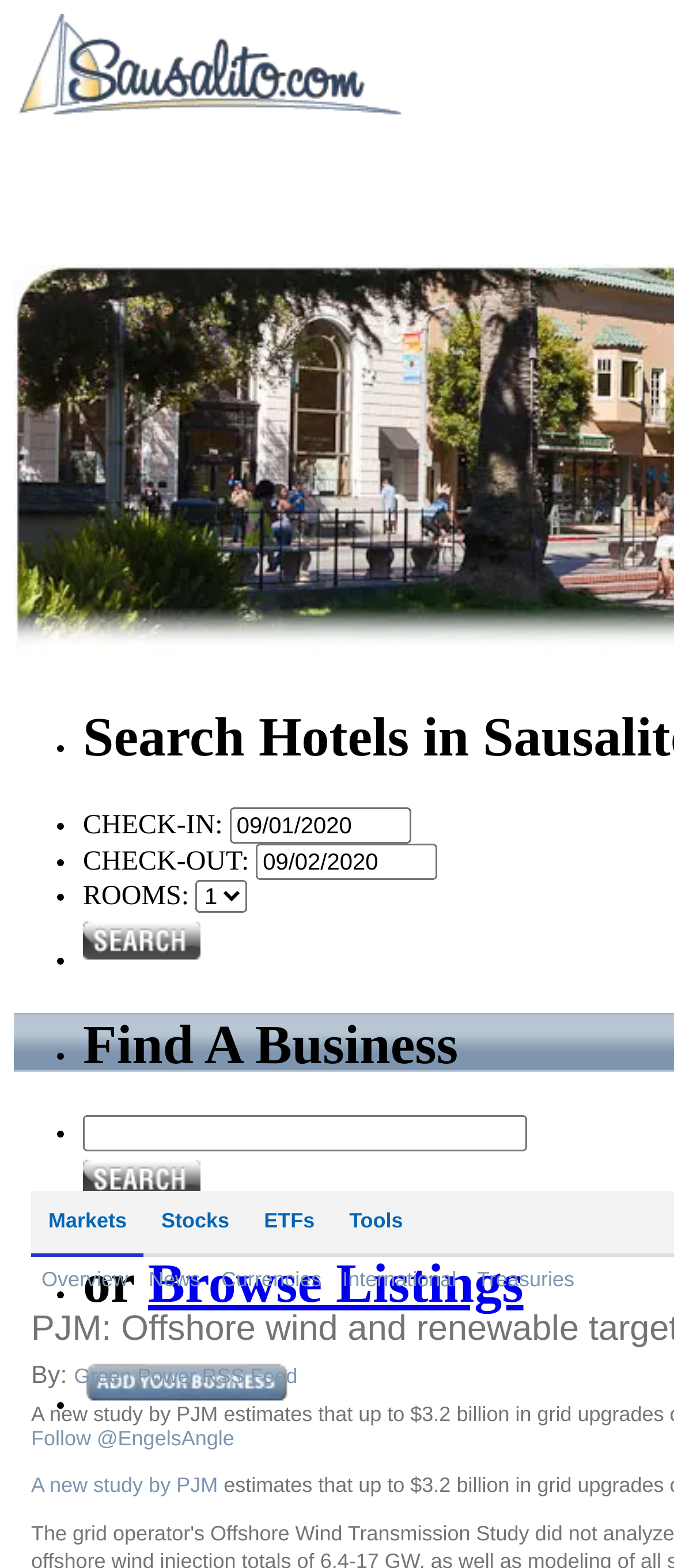Identify the bounding box for the UI element described as: "Green Power RSS Feed". The coordinates should be four float numbers between 0 and 1, i.e., [left, top, right, bottom].

[0.11, 0.87, 0.442, 0.885]